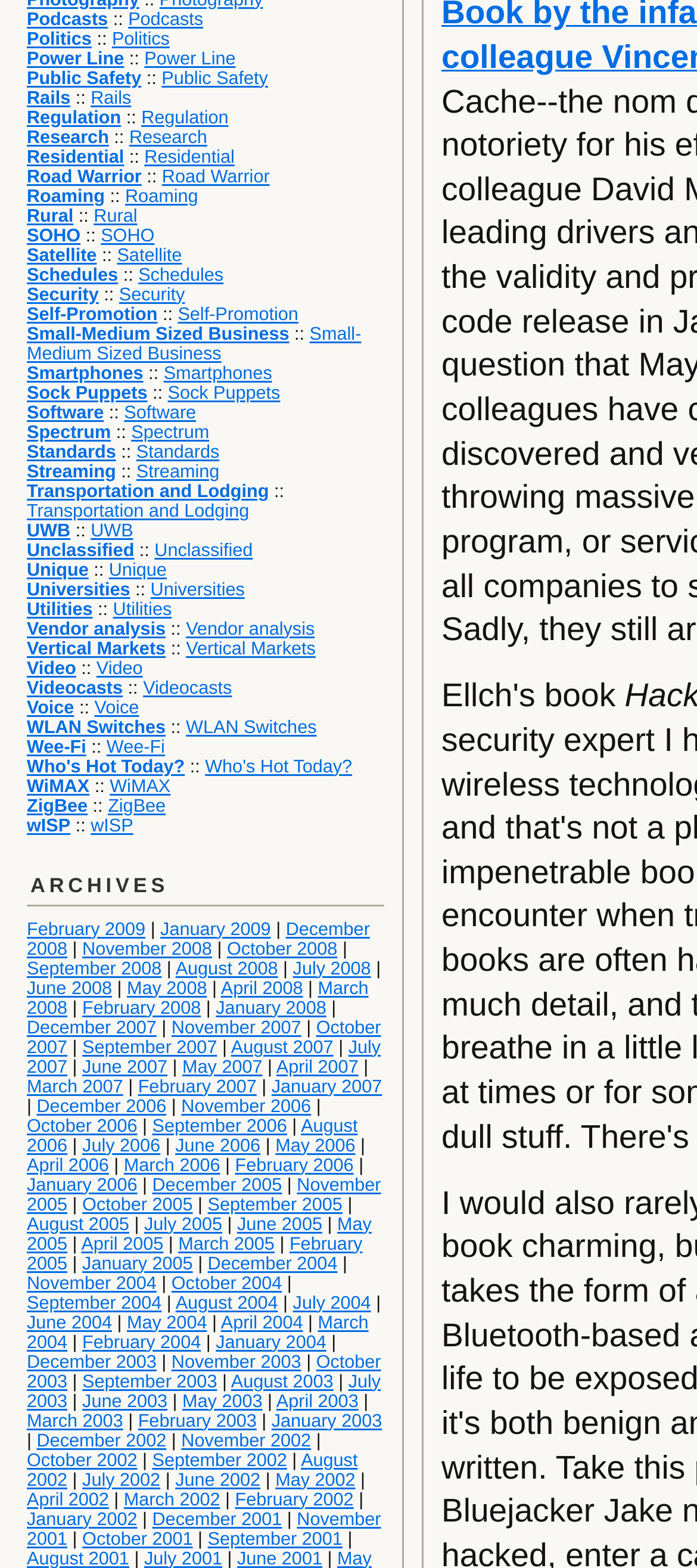Given the element description: "Transportation and Lodging", predict the bounding box coordinates of this UI element. The coordinates must be four float numbers between 0 and 1, given as [left, top, right, bottom].

[0.038, 0.307, 0.386, 0.32]